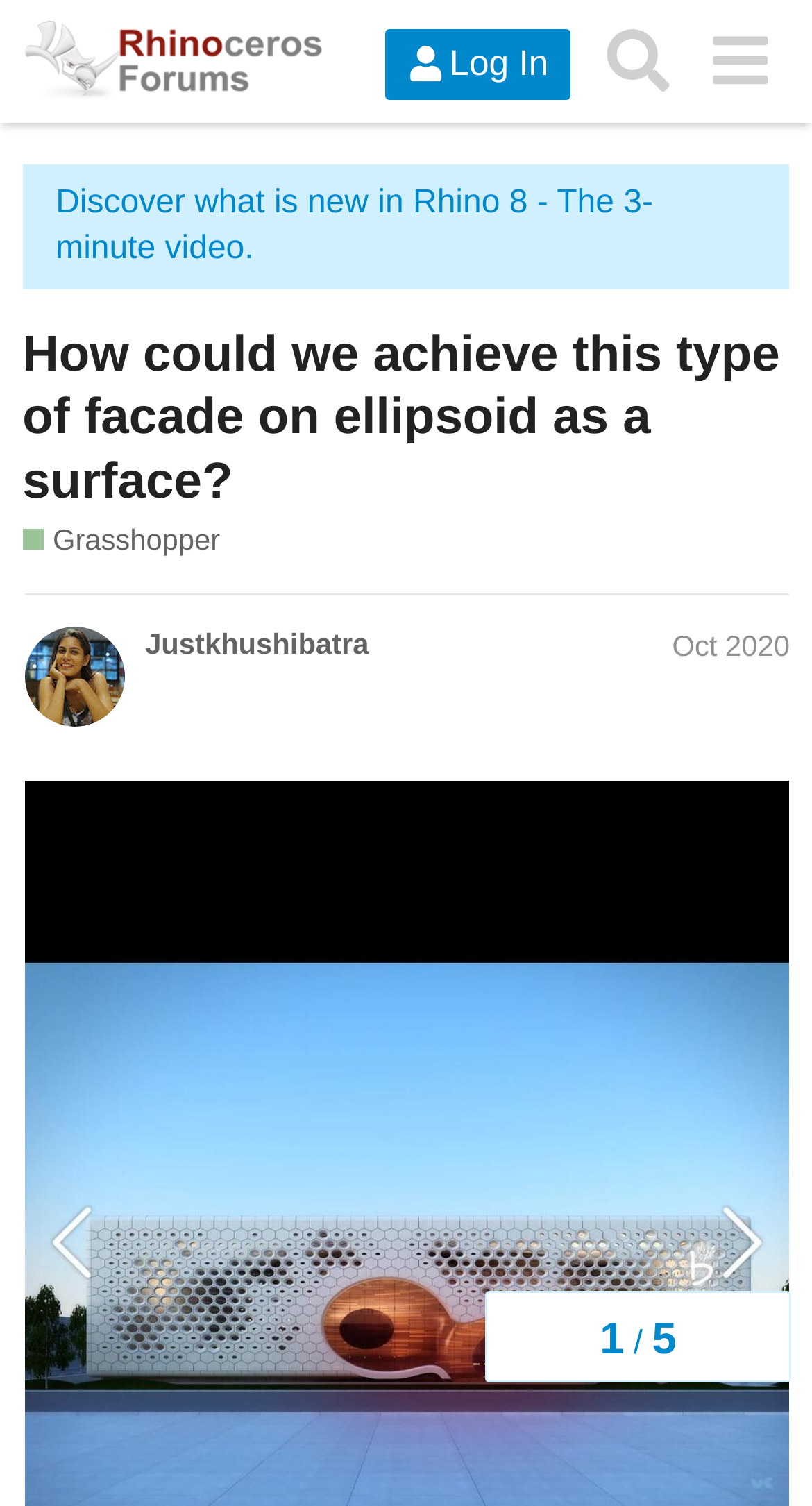Provide the bounding box coordinates of the HTML element described by the text: "Justkhushibatra". The coordinates should be in the format [left, top, right, bottom] with values between 0 and 1.

[0.179, 0.416, 0.454, 0.44]